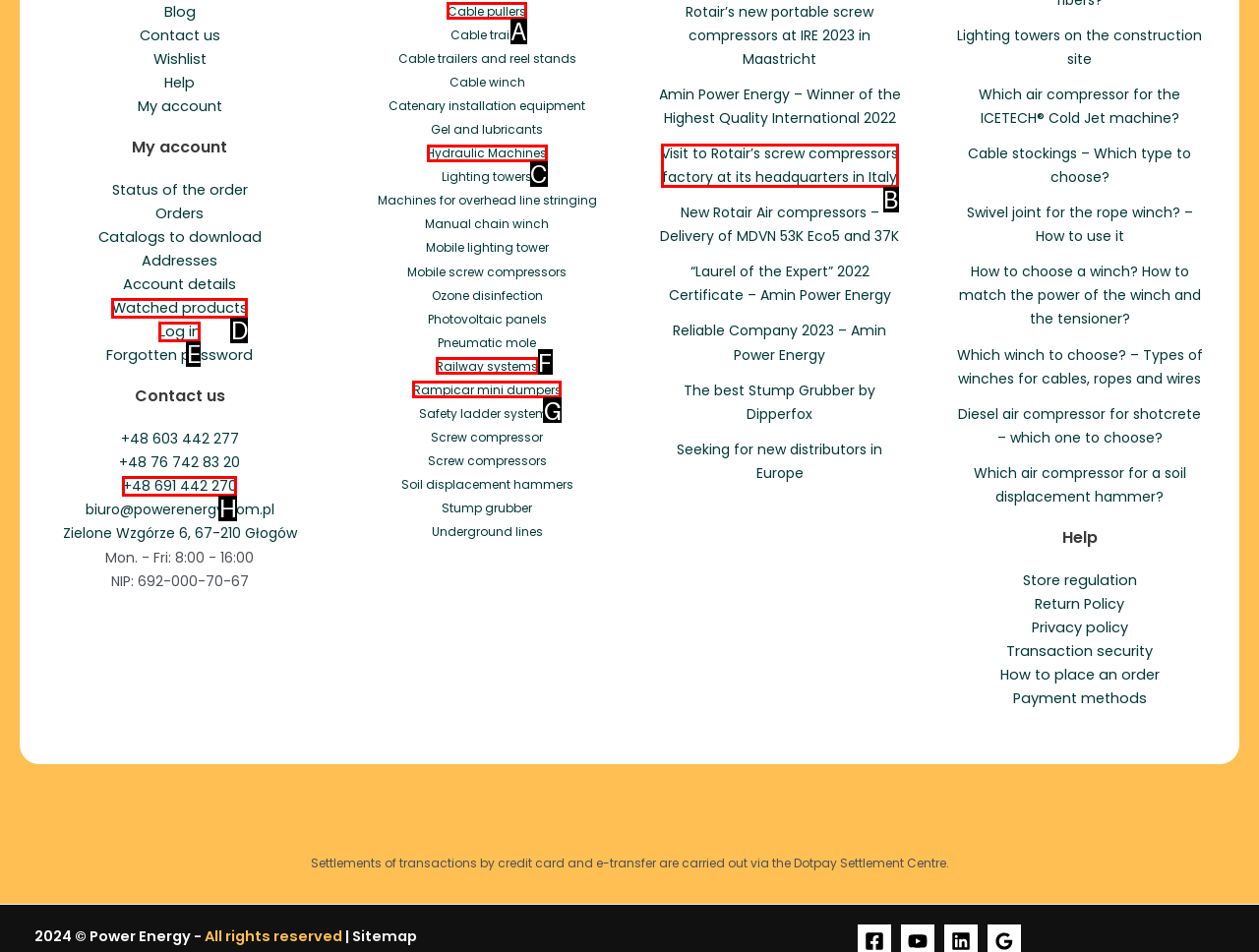Tell me which element should be clicked to achieve the following objective: View products
Reply with the letter of the correct option from the displayed choices.

None